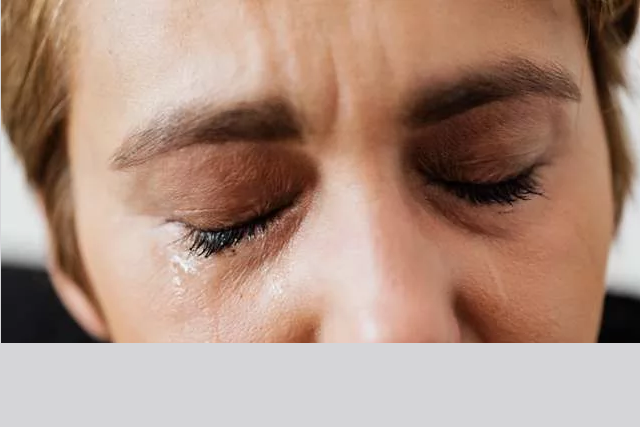What is rolling down the woman's cheek?
Answer briefly with a single word or phrase based on the image.

A single tear